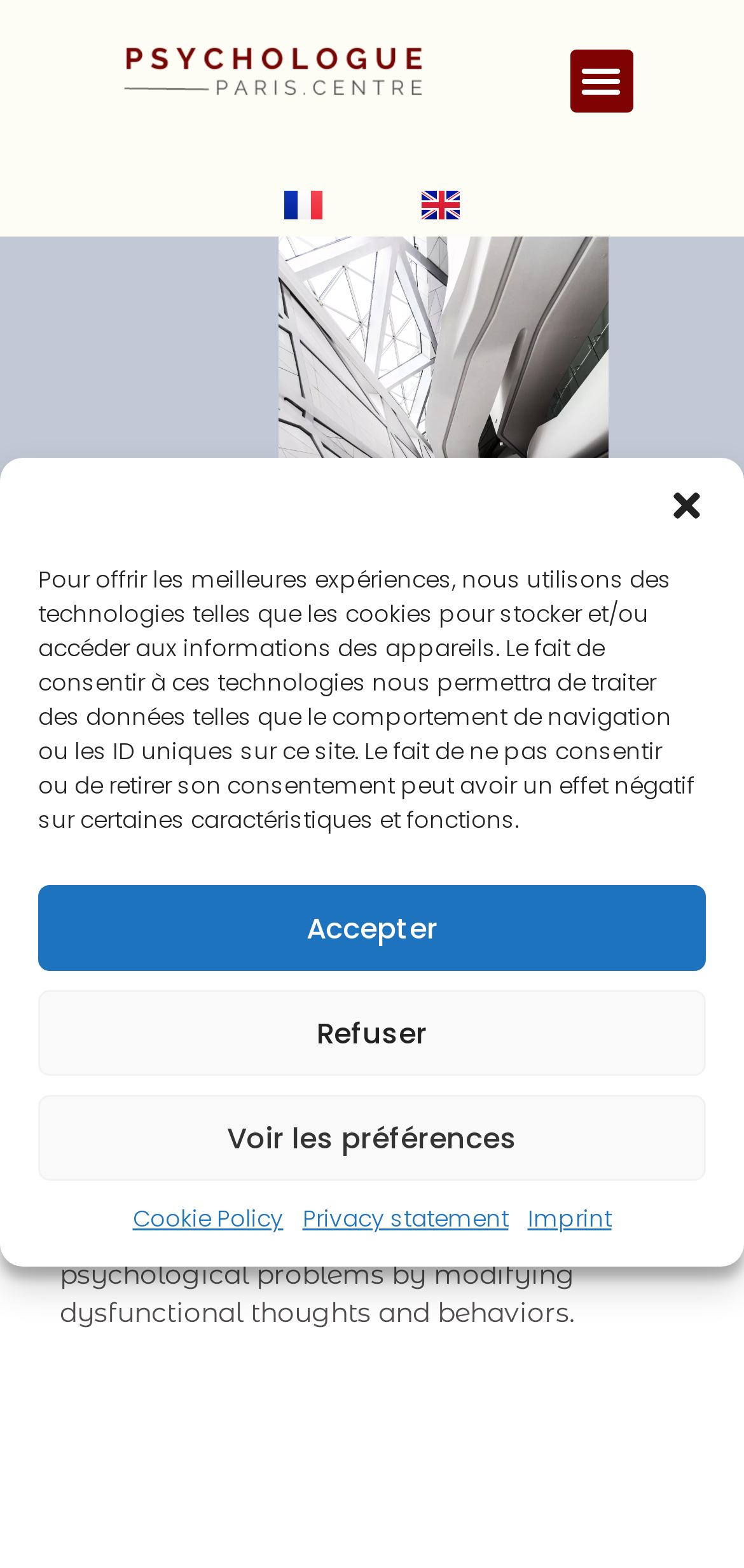Please specify the coordinates of the bounding box for the element that should be clicked to carry out this instruction: "Read recent posts". The coordinates must be four float numbers between 0 and 1, formatted as [left, top, right, bottom].

None